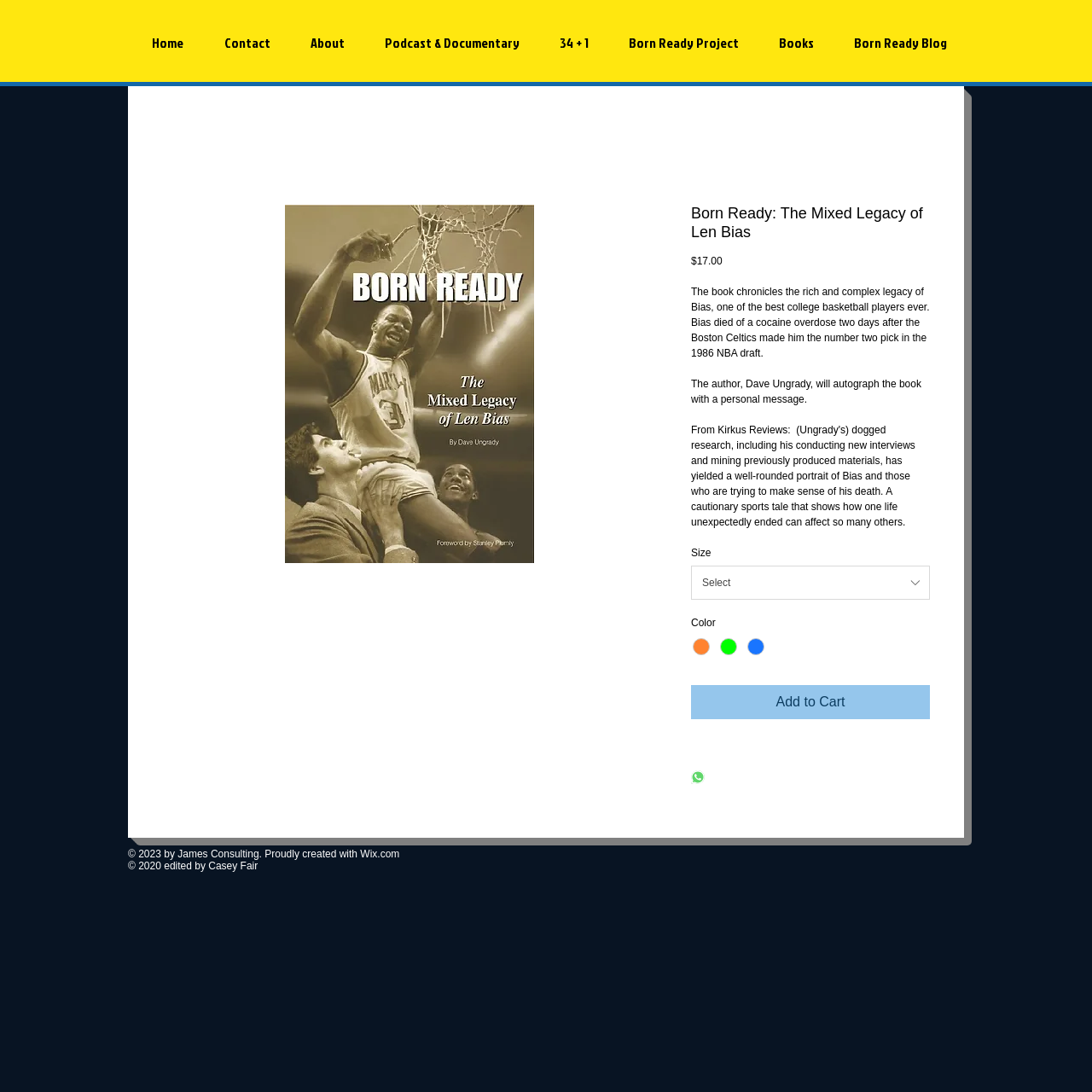Return the bounding box coordinates of the UI element that corresponds to this description: "Wedding video". The coordinates must be given as four float numbers in the range of 0 and 1, [left, top, right, bottom].

None